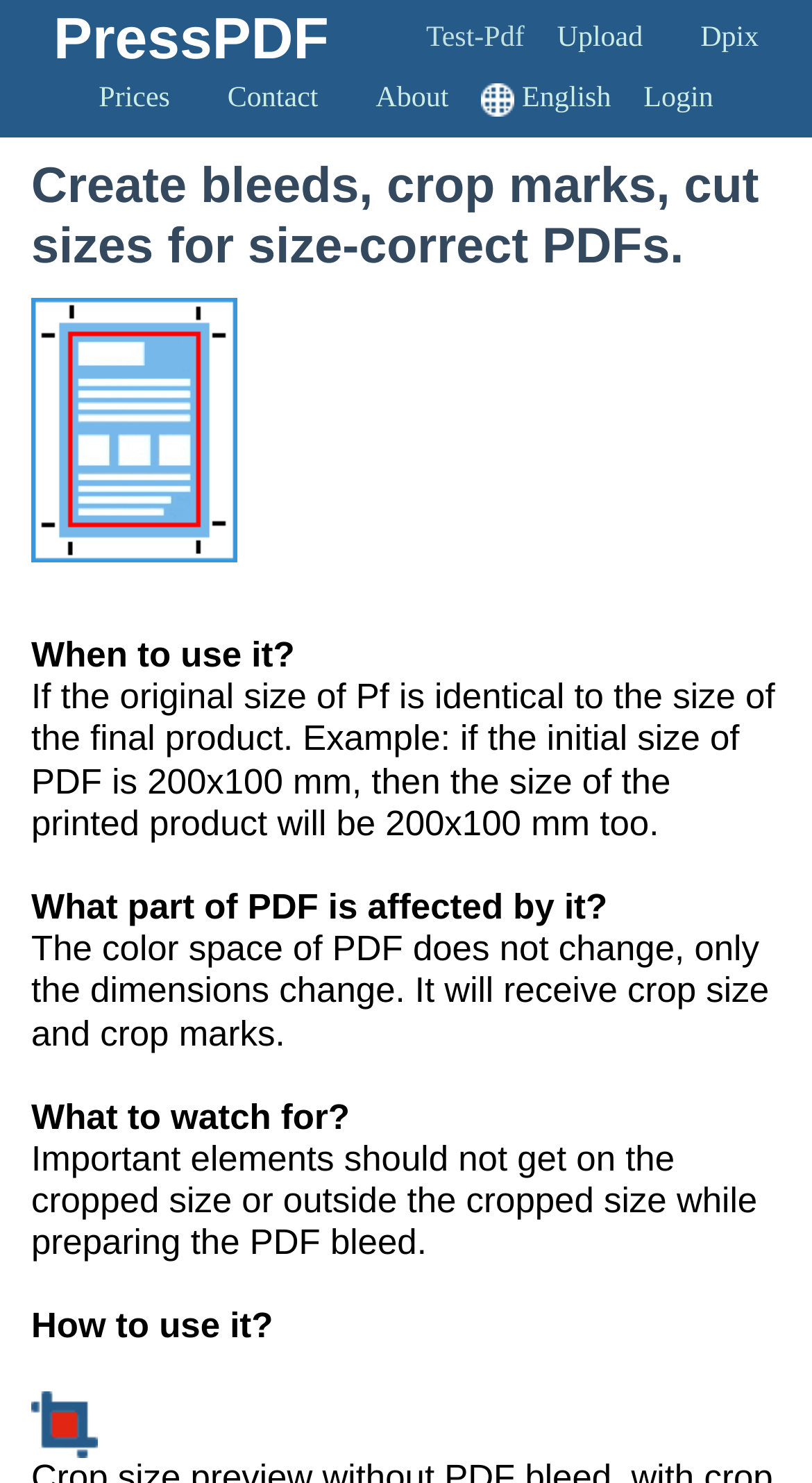Analyze the image and deliver a detailed answer to the question: What happens to the color space of a PDF?

According to the webpage, when preparing a PDF, the color space of the PDF does not change, only the dimensions change. This is stated in the text 'The color space of PDF does not change, only the dimensions change. It will receive crop size and crop marks.'